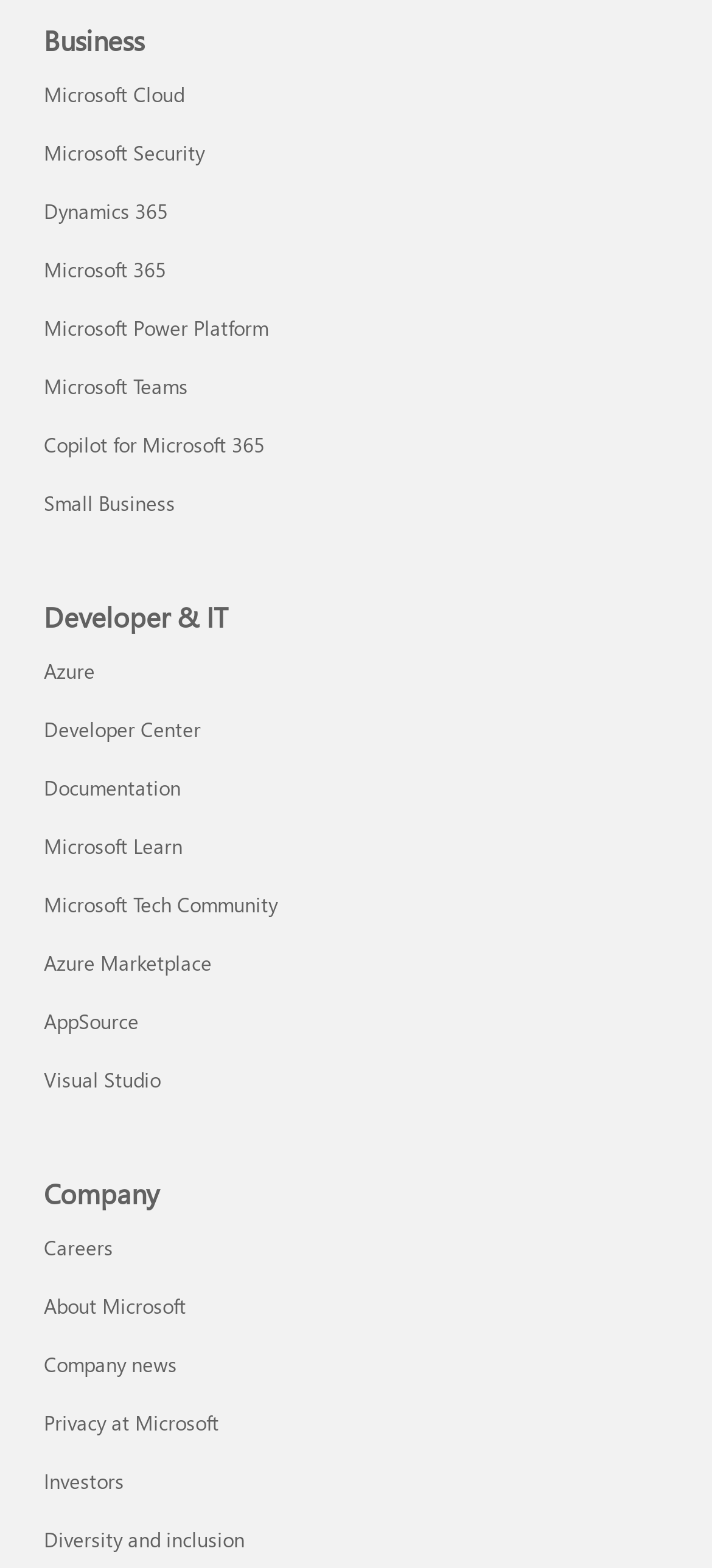Identify the bounding box coordinates of the region I need to click to complete this instruction: "Click on Dennis Whitney".

[0.19, 0.007, 0.449, 0.04]